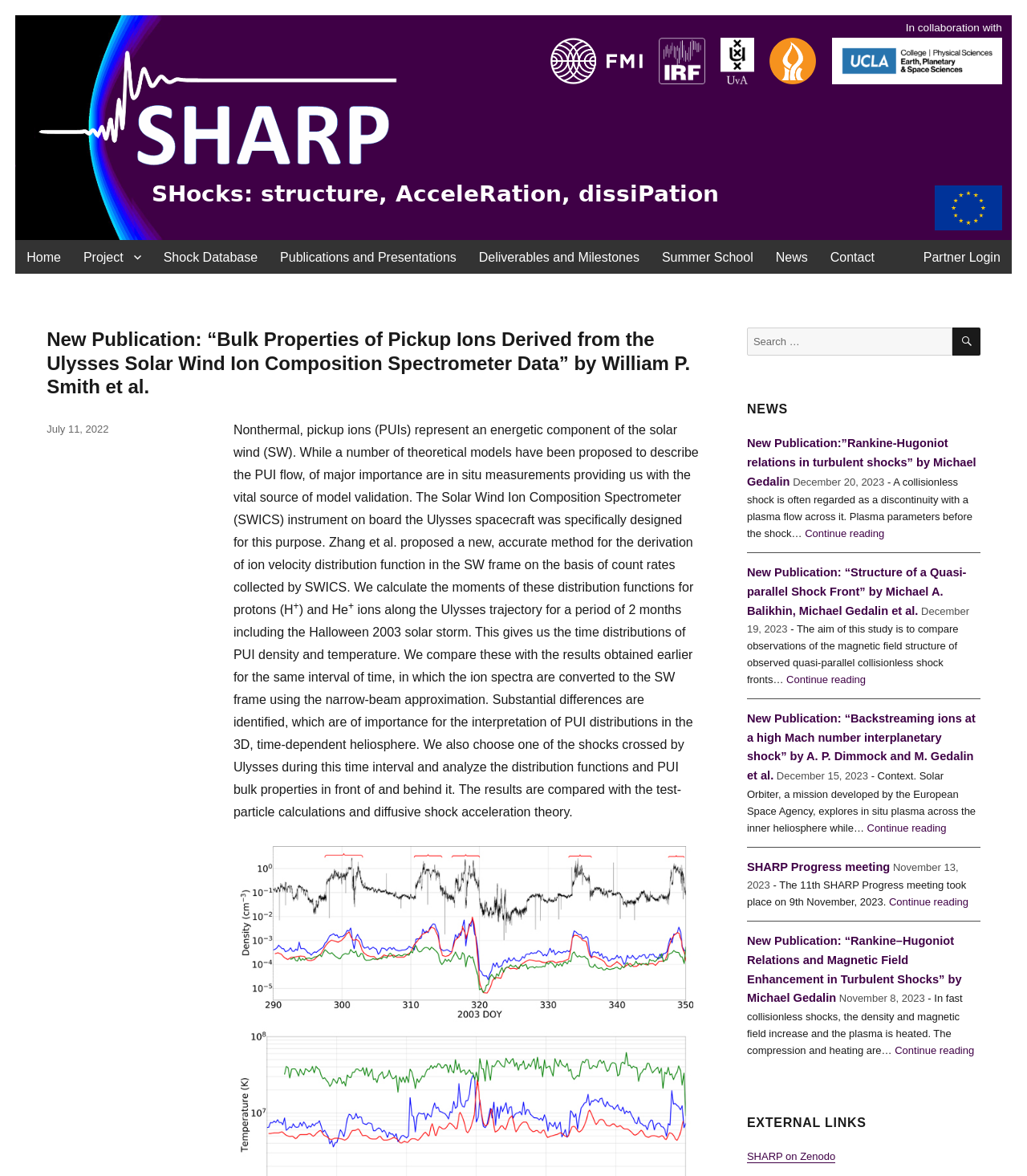Find the bounding box coordinates of the element's region that should be clicked in order to follow the given instruction: "Click on the SHARP link". The coordinates should consist of four float numbers between 0 and 1, i.e., [left, top, right, bottom].

[0.015, 0.013, 0.985, 0.204]